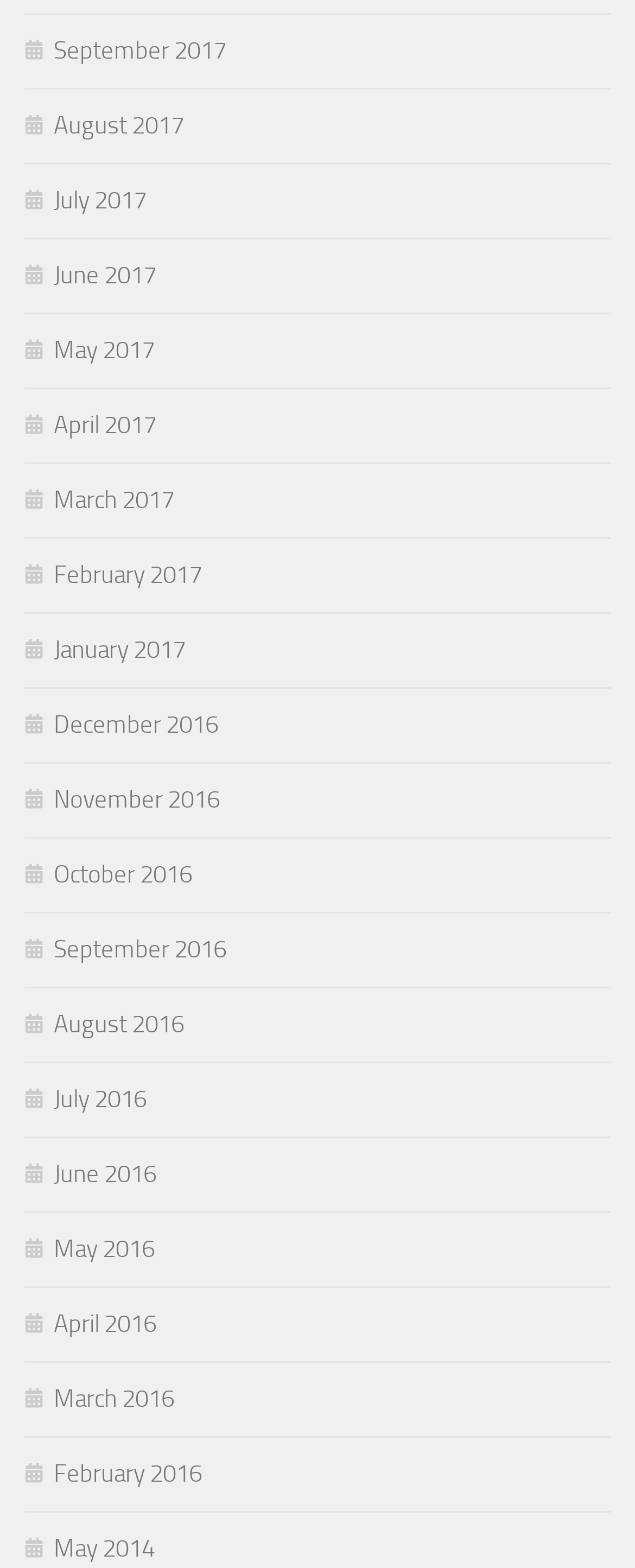Please identify the bounding box coordinates of the area that needs to be clicked to fulfill the following instruction: "view June 2016."

[0.038, 0.74, 0.246, 0.758]